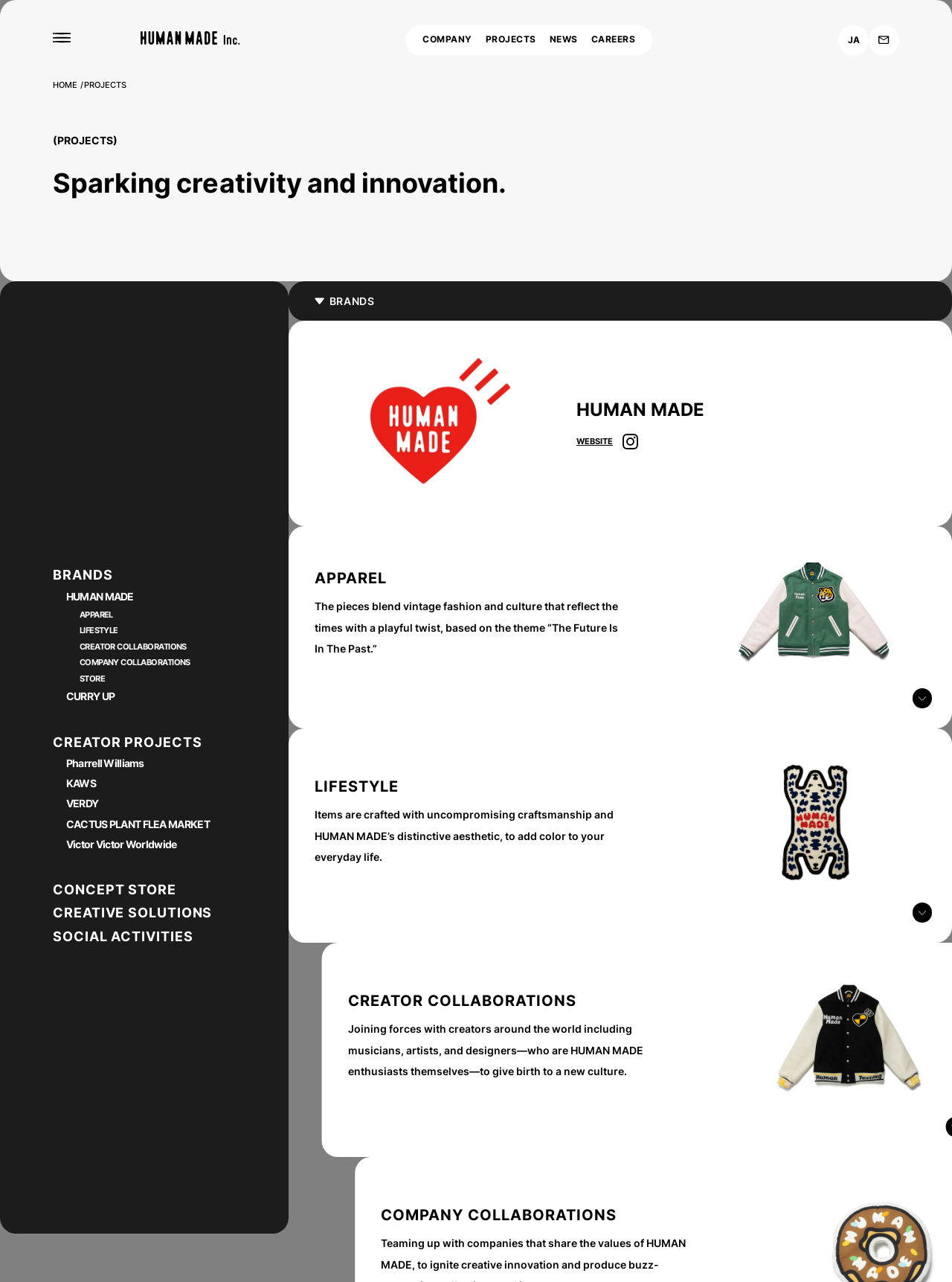What is the theme of APPAREL?
Identify the answer in the screenshot and reply with a single word or phrase.

The Future Is In The Past